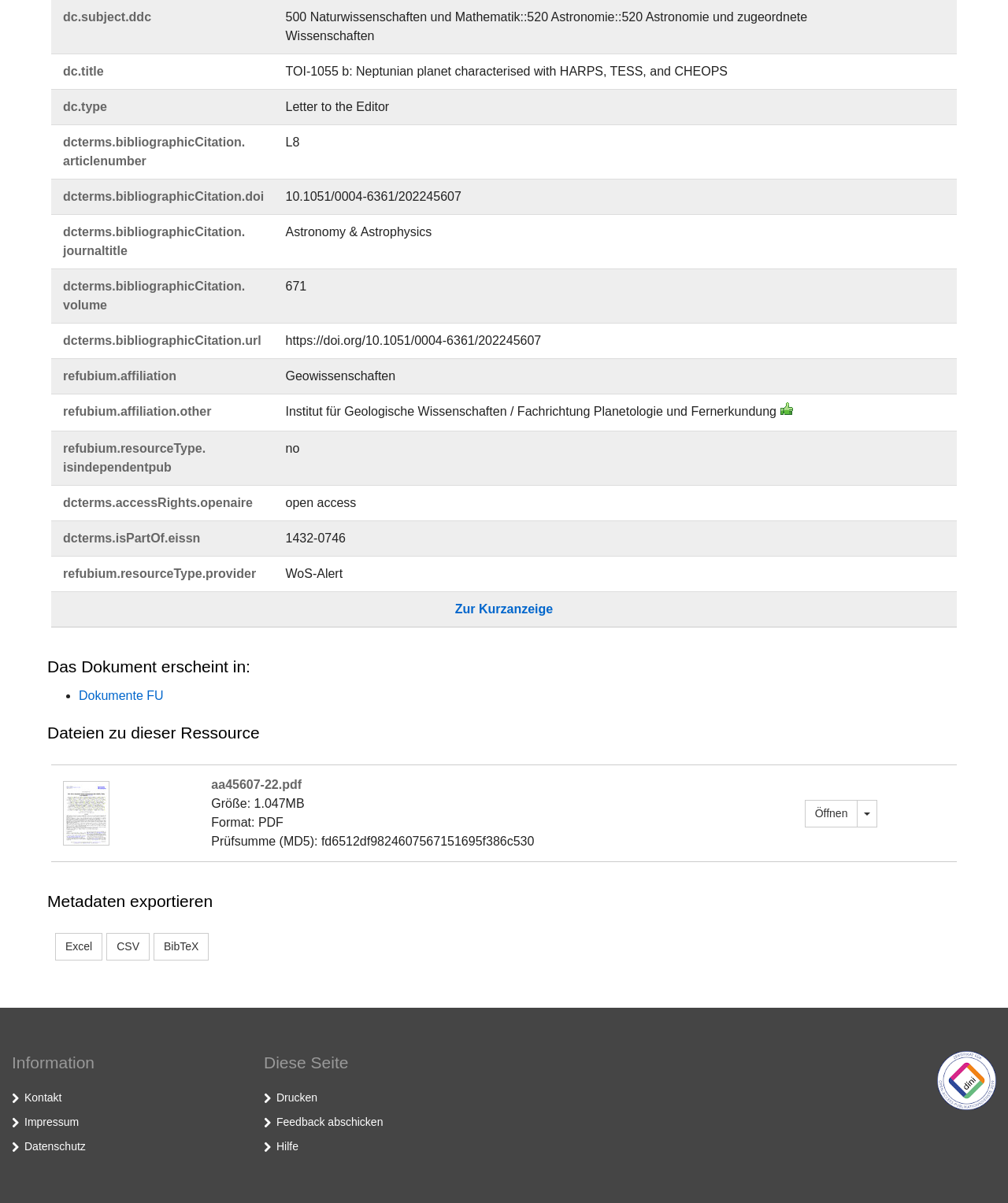Please specify the bounding box coordinates for the clickable region that will help you carry out the instruction: "Click on the 'Dokumente FU' link".

[0.078, 0.573, 0.162, 0.584]